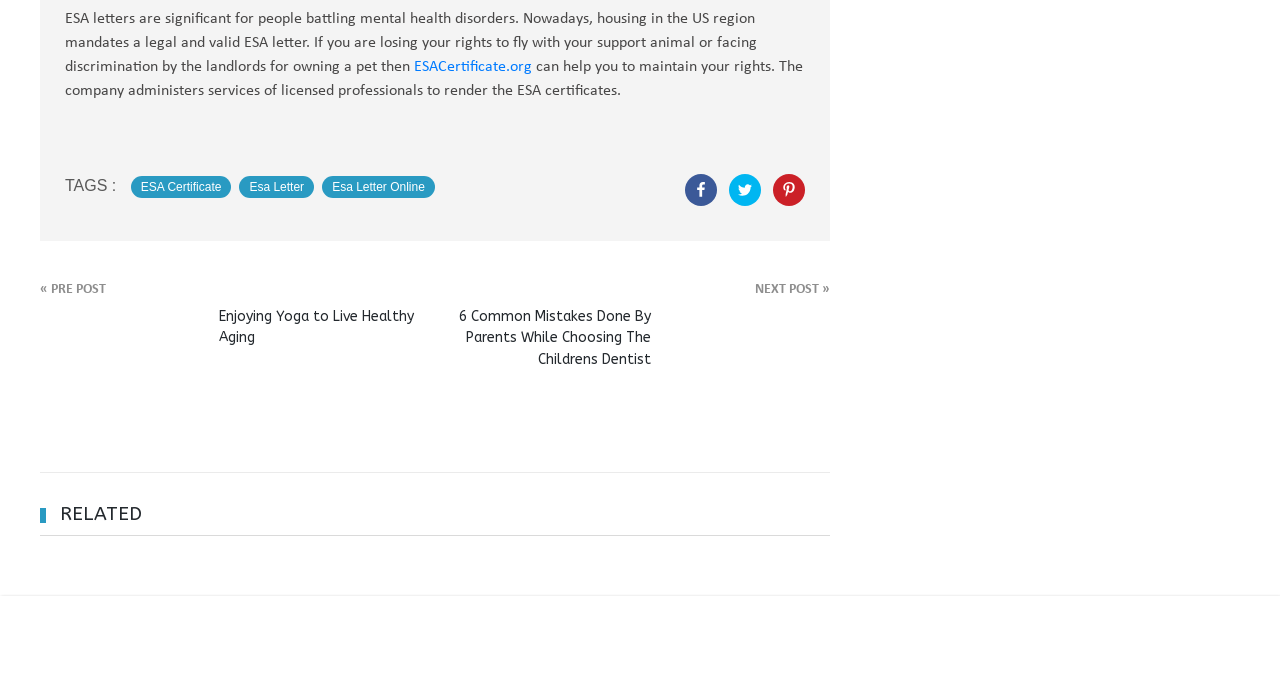Can you give a comprehensive explanation to the question given the content of the image?
How many social media sharing options are available?

There are three social media sharing options available, which are 'Share on Facebook', 'Share on Twitter', and 'Share on Pinterest', each with an accompanying image.